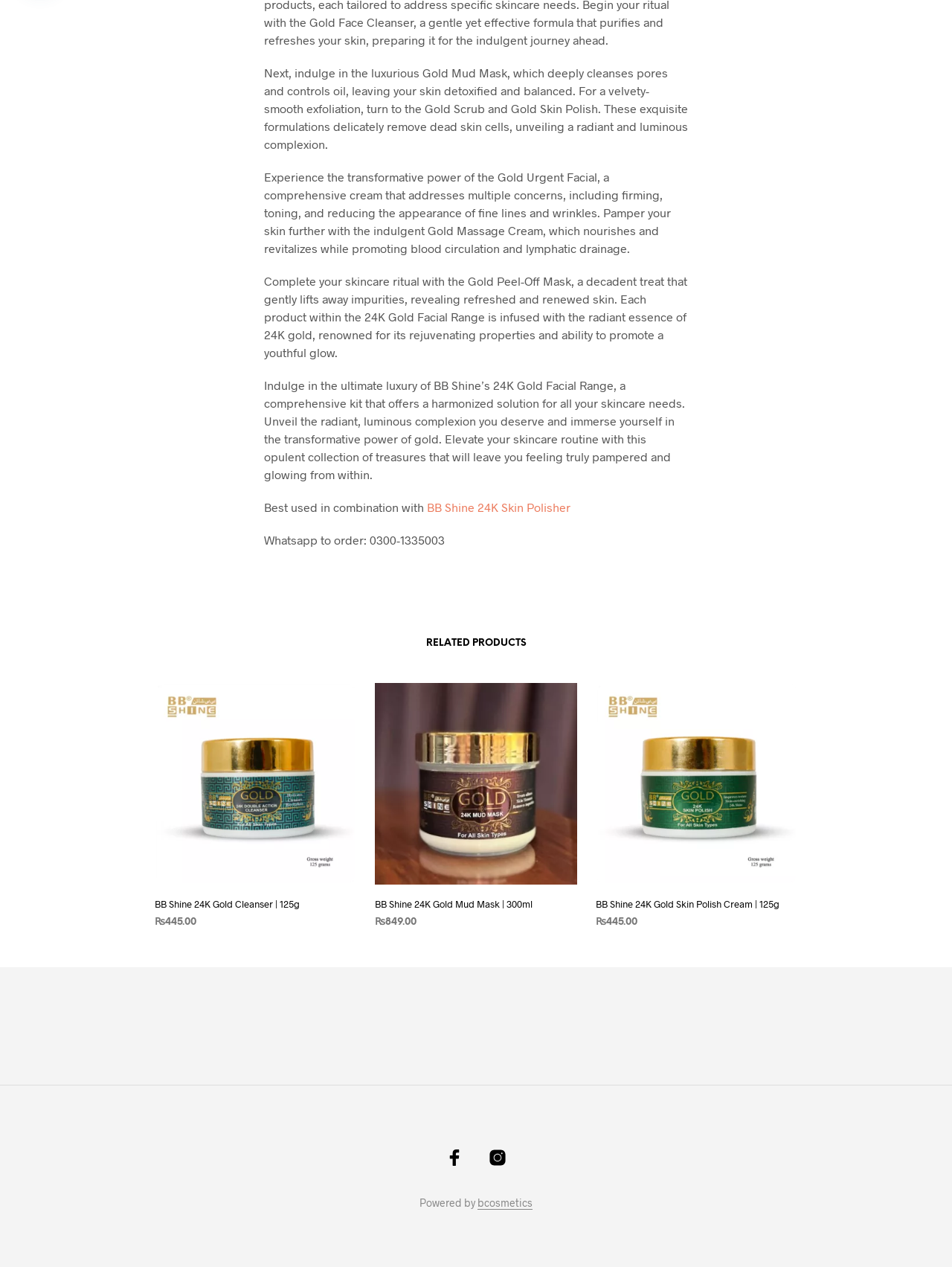Using floating point numbers between 0 and 1, provide the bounding box coordinates in the format (top-left x, top-left y, bottom-right x, bottom-right y). Locate the UI element described here: BB Shine 24K Skin Polisher

[0.448, 0.395, 0.599, 0.406]